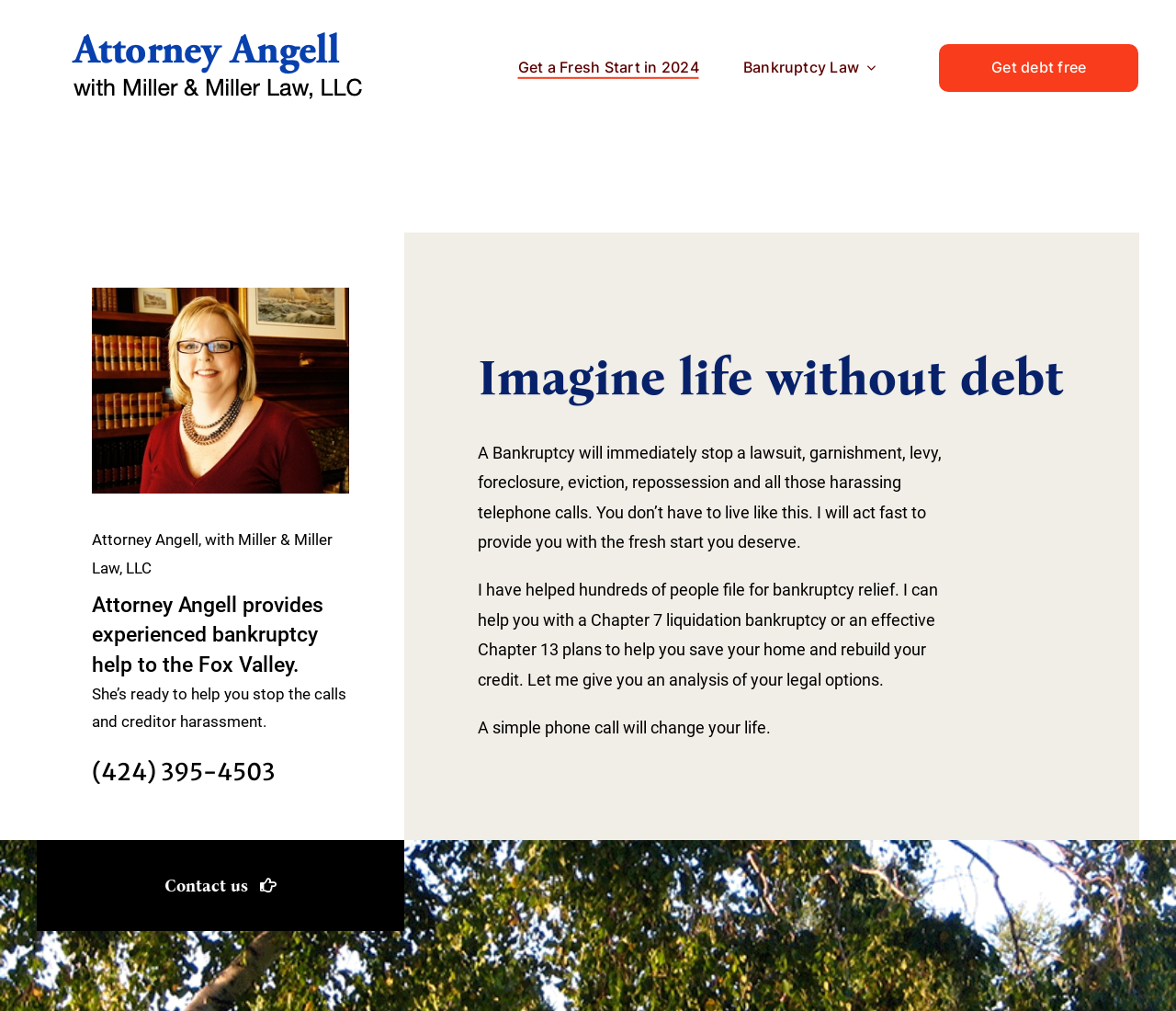What is the profession of Attorney Angell?
From the image, respond with a single word or phrase.

Bankruptcy lawyer